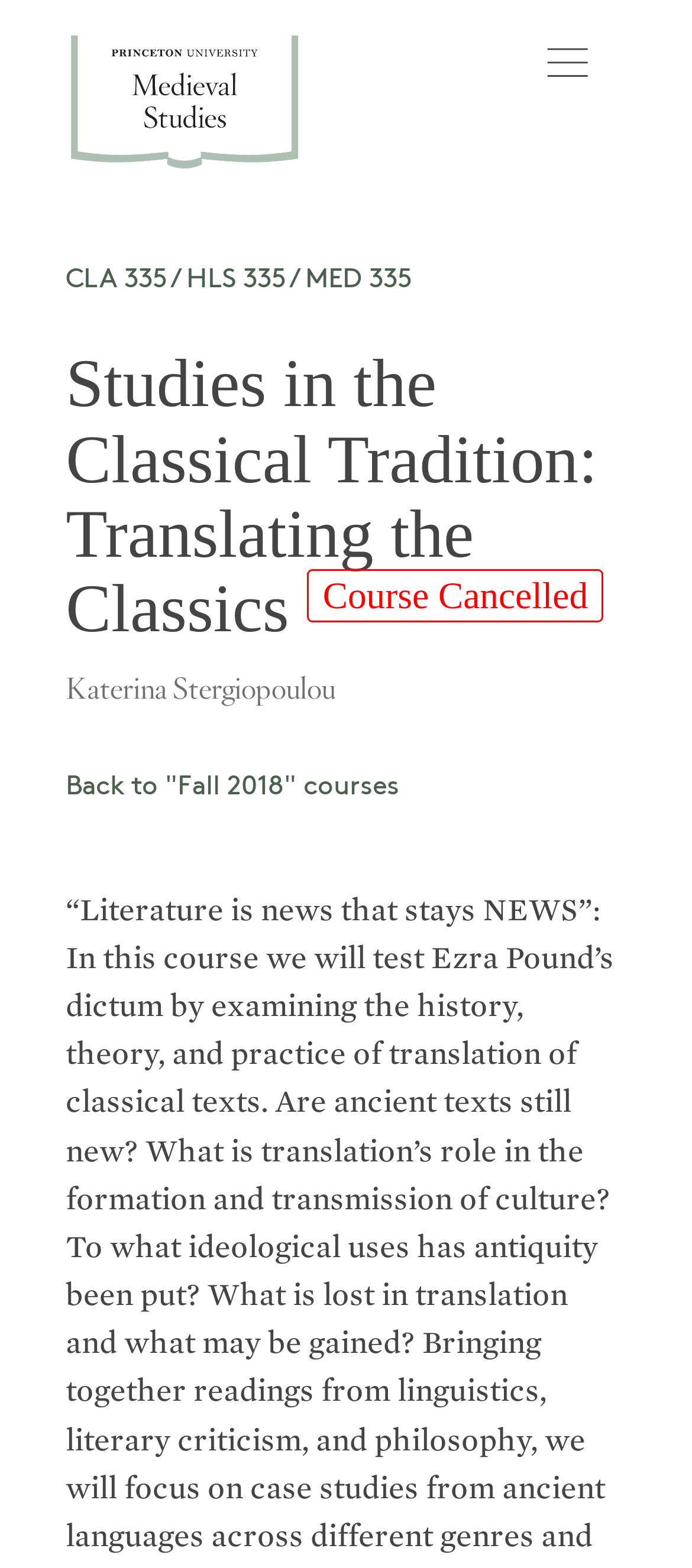Generate the title text from the webpage.

Studies in the Classical Tradition: Translating the ClassicsCourse Cancelled